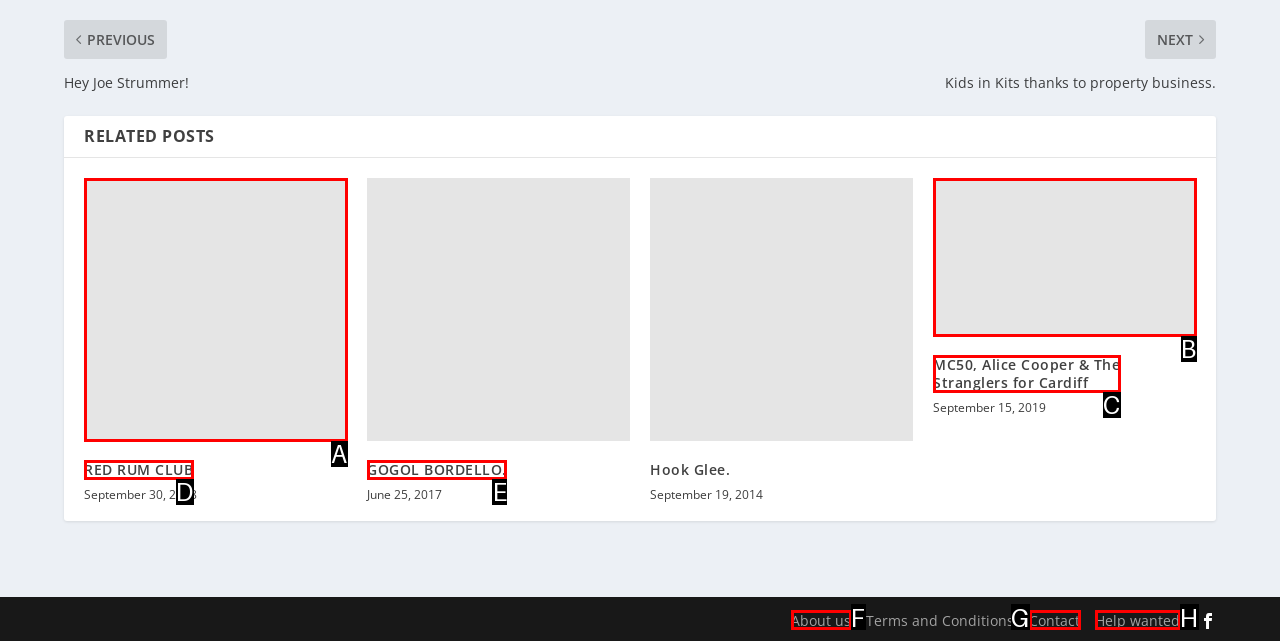Identify which HTML element matches the description: Contact. Answer with the correct option's letter.

G